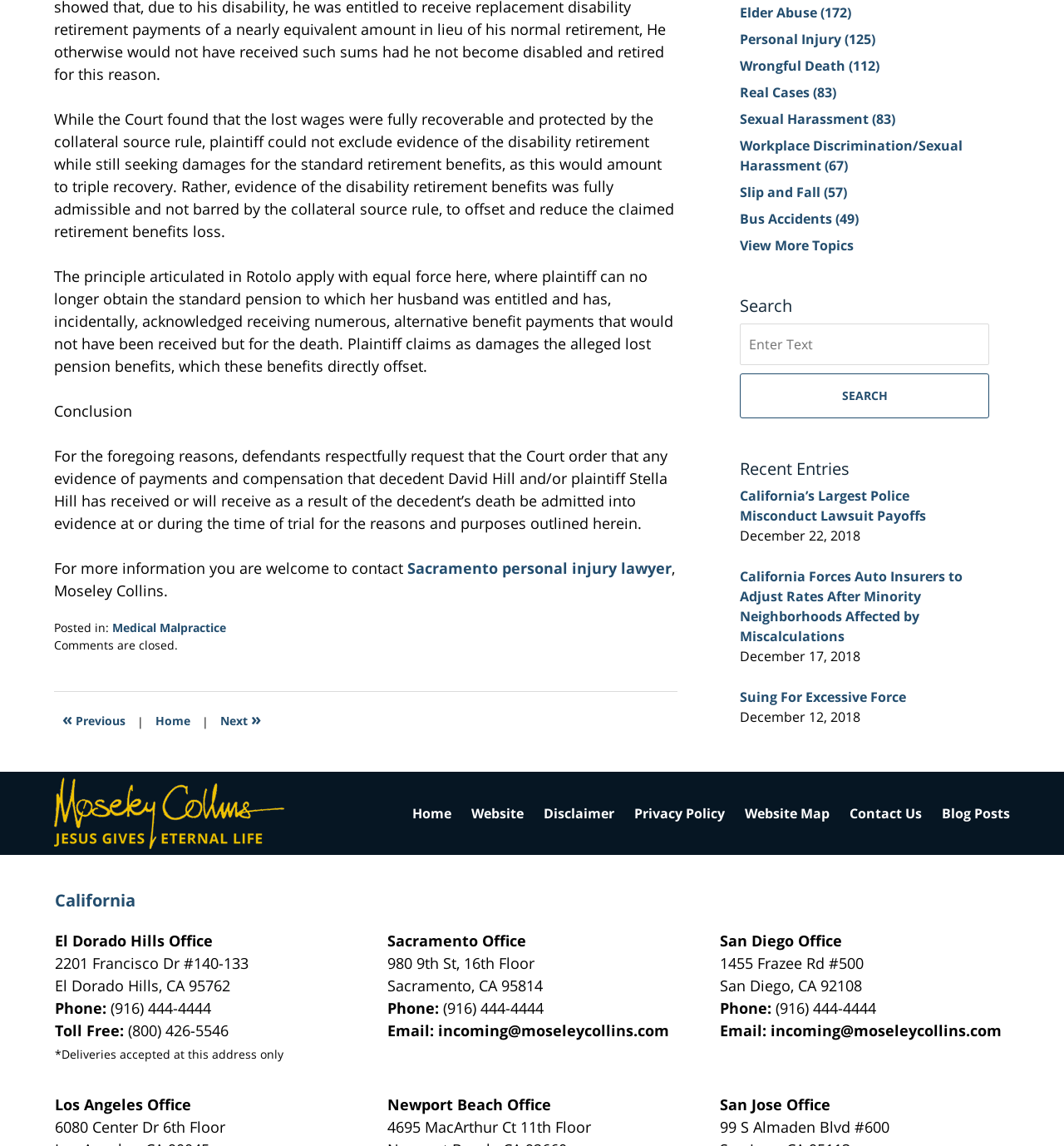Find the bounding box coordinates for the HTML element described in this sentence: "Privacy Policy". Provide the coordinates as four float numbers between 0 and 1, in the format [left, top, right, bottom].

[0.588, 0.697, 0.689, 0.723]